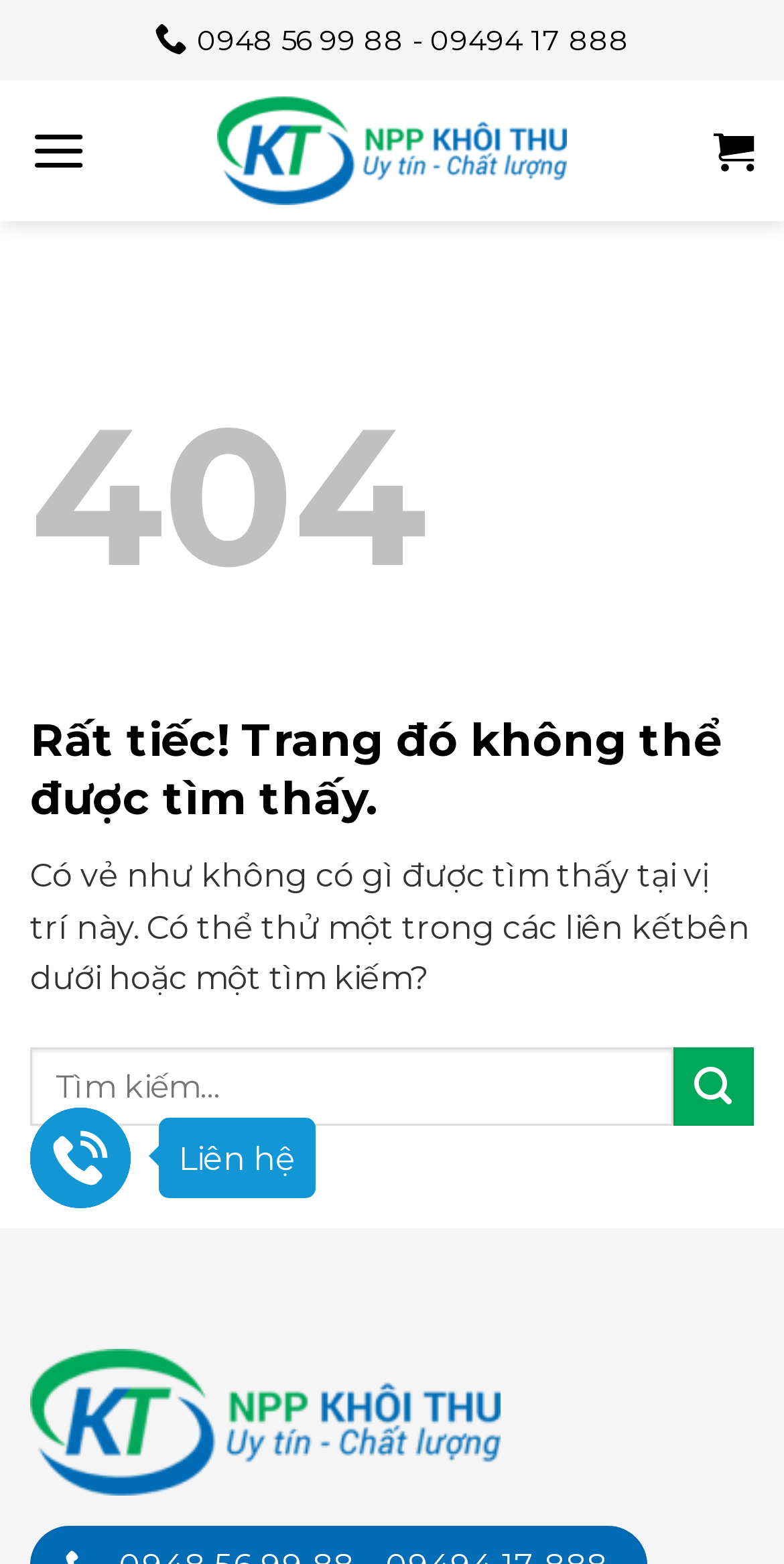Provide the bounding box coordinates in the format (top-left x, top-left y, bottom-right x, bottom-right y). All values are floating point numbers between 0 and 1. Determine the bounding box coordinate of the UI element described as: aria-label="Submit"

[0.859, 0.669, 0.962, 0.72]